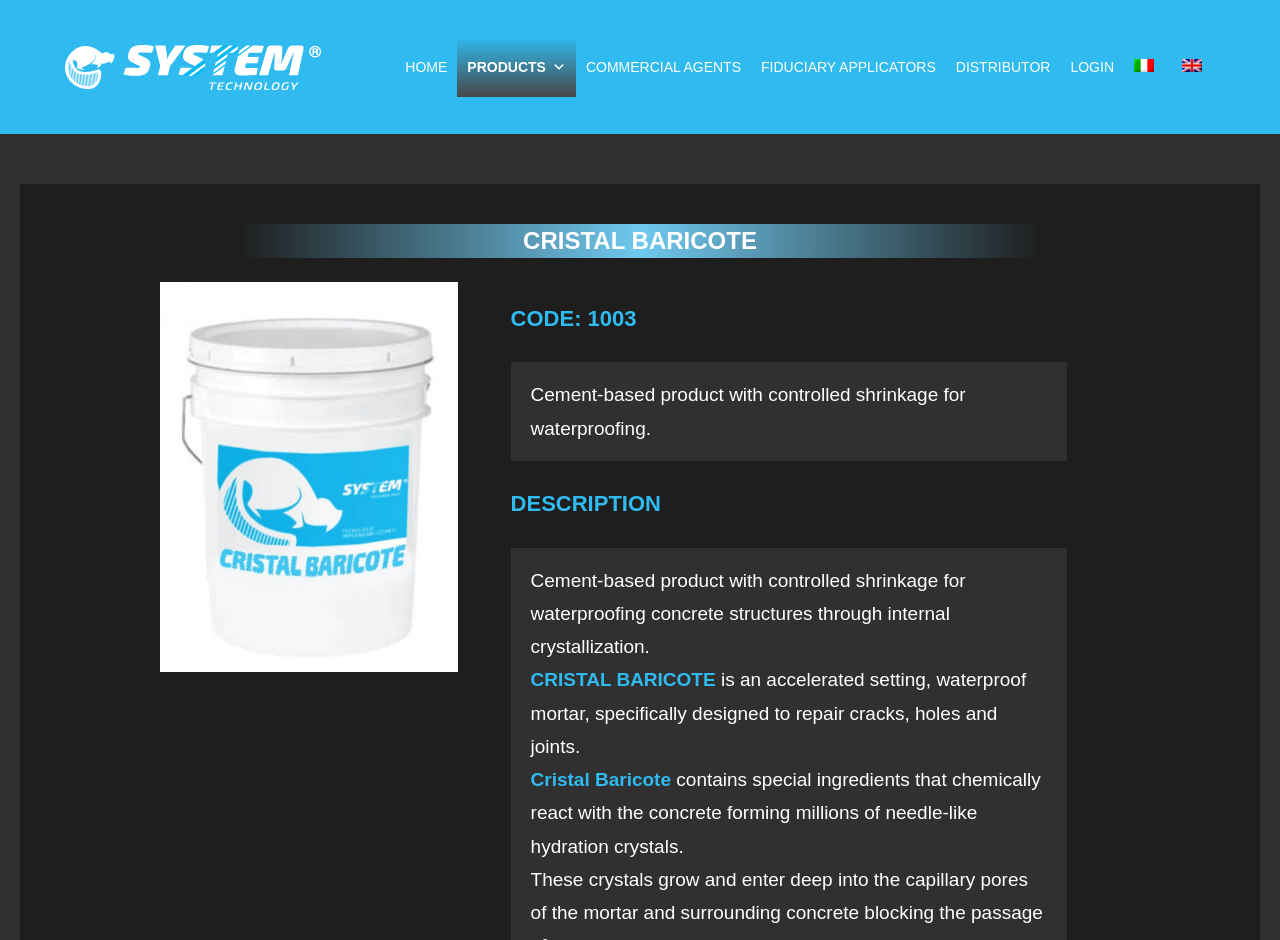What is the language option next to 'Italian'?
Based on the image, please offer an in-depth response to the question.

We can see that there are two language options, 'Italian' and 'English', and 'English' is the one next to 'Italian'.